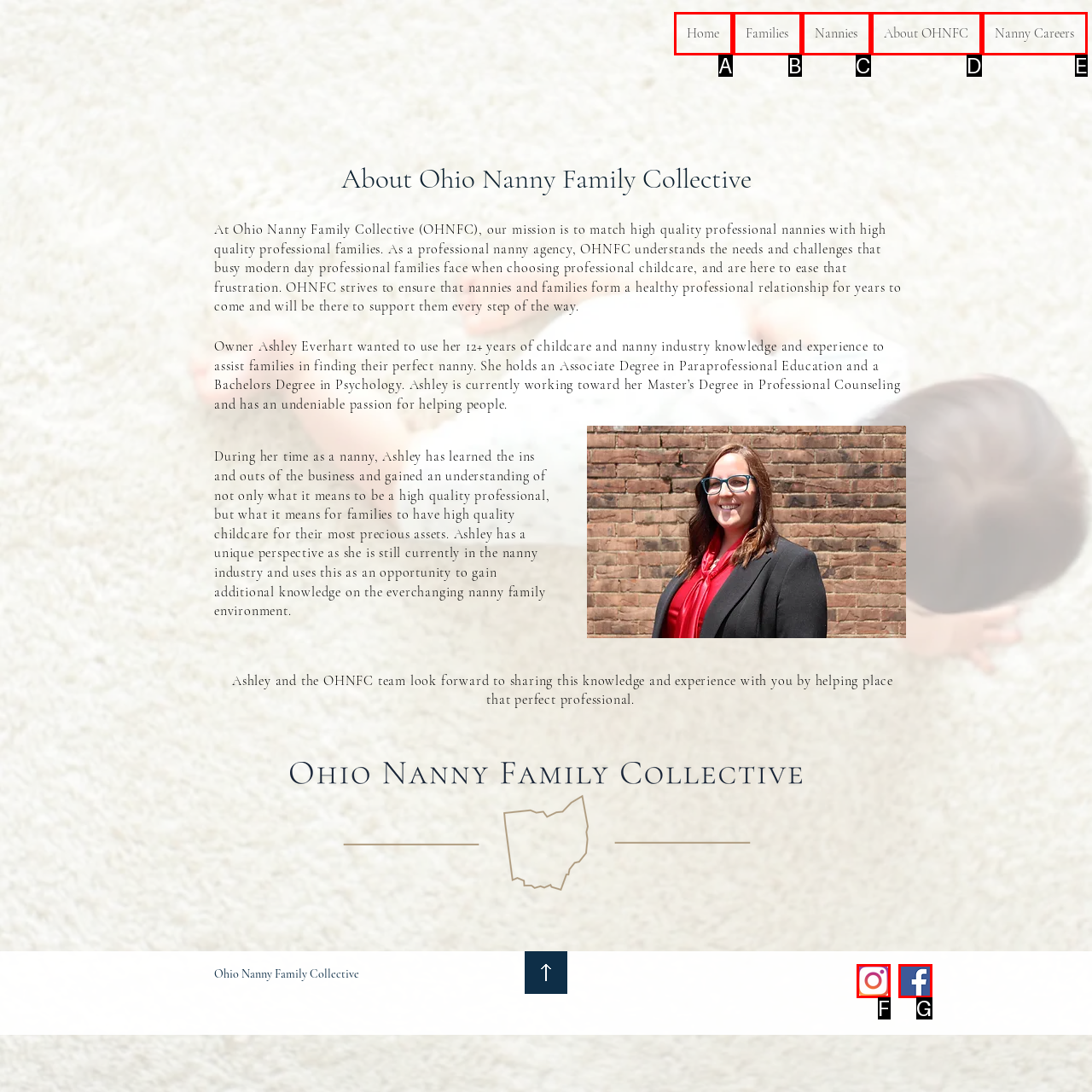Identify the letter corresponding to the UI element that matches this description: aria-label="Facebook"
Answer using only the letter from the provided options.

G